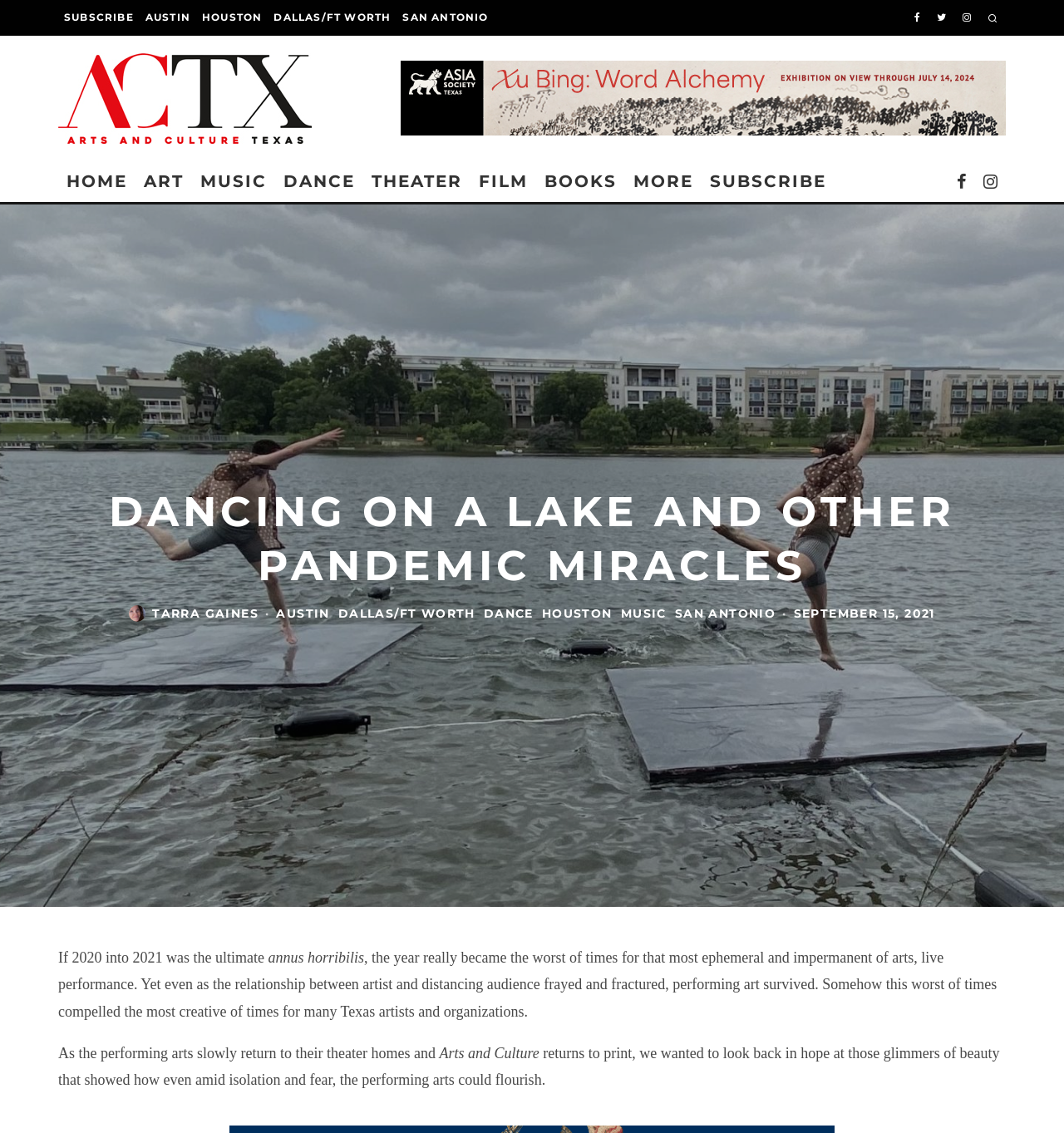Find the bounding box coordinates of the element you need to click on to perform this action: 'Click the DANCE link'. The coordinates should be represented by four float values between 0 and 1, in the format [left, top, right, bottom].

[0.259, 0.142, 0.341, 0.178]